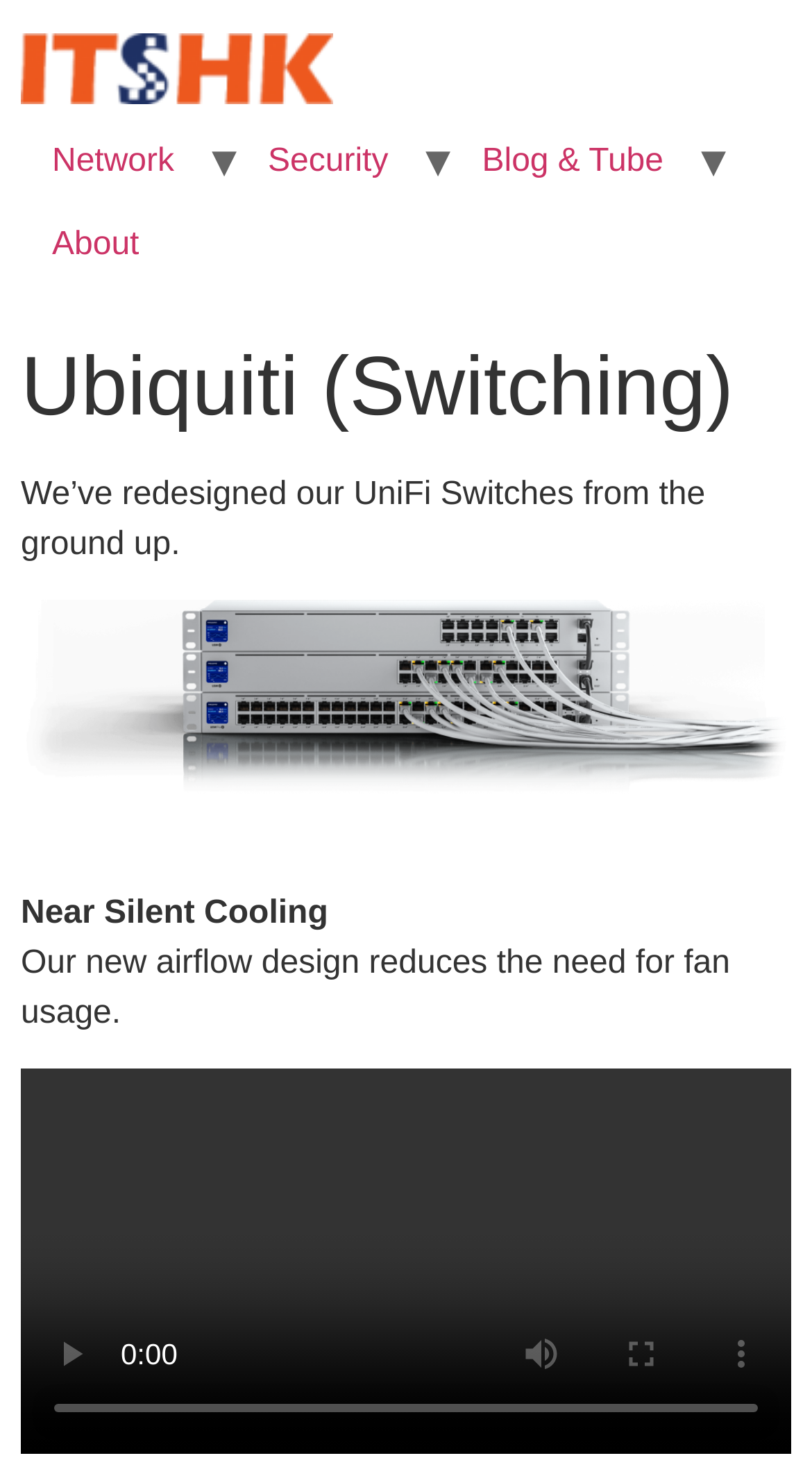What is the company name in the top-left corner?
Please provide a single word or phrase as the answer based on the screenshot.

ITSHK.com.hk